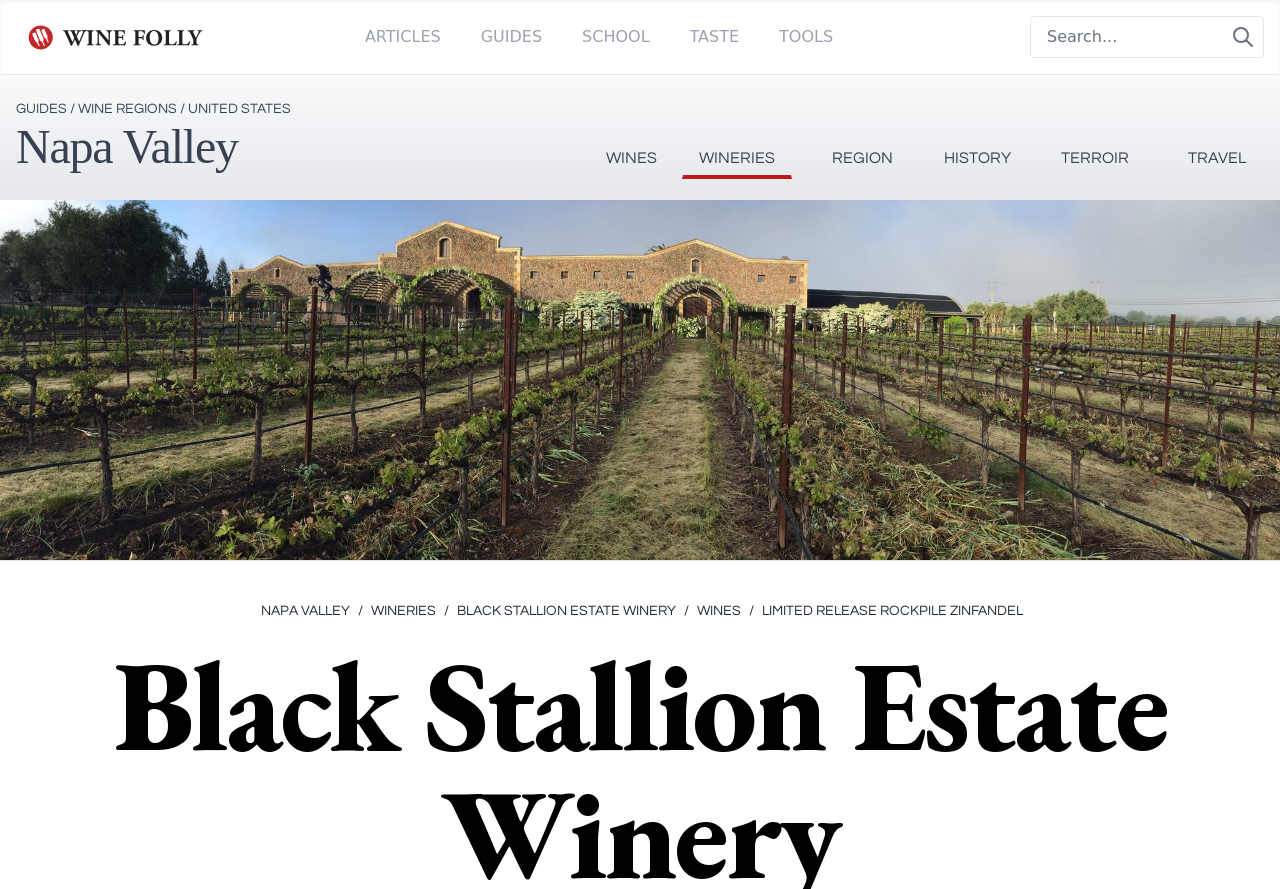What type of wine is featured on this webpage?
Answer the question with a thorough and detailed explanation.

The webpage has a heading 'Napa Valley' and a link 'LIMITED RELEASE ROCKPILE ZINFANDEL', which suggests that the webpage is about a specific type of wine, namely Zinfandel.